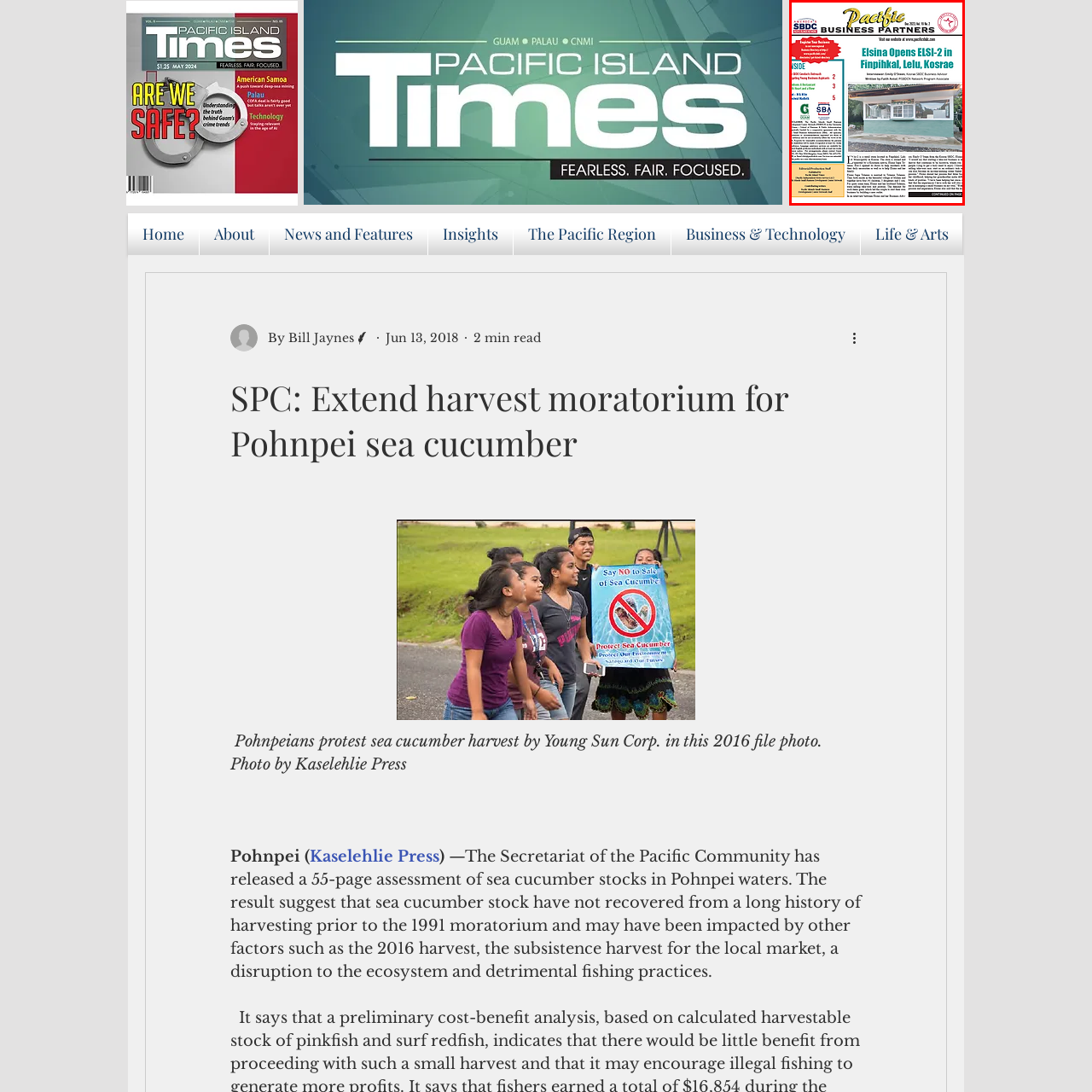Generate a detailed caption for the image that is outlined by the red border.

The image features the cover of the December 2023 edition of "Pacific Business Partners," a publication dedicated to highlighting regional business updates and initiatives. Prominently displayed on the cover is a headline that announces "Elsina Opens ELSI-2 in Finfihkal, Lelu, Kosrae," indicating significant developments in local entrepreneurship. Below the headline, there are additional elements that suggest a focus on community engagement and economic opportunities.

The background showcases a newly constructed storefront, suggesting a vibrant atmosphere and growth potential in the area. The visual layout is eye-catching, accented by a bold red banner that likely includes summaries or highlights of other articles featured within the issue, providing a glimpse into various topics of interest for local readers and business owners. Overall, the cover effectively reflects the spirit of local enterprise and regional development within the Pacific Islands.